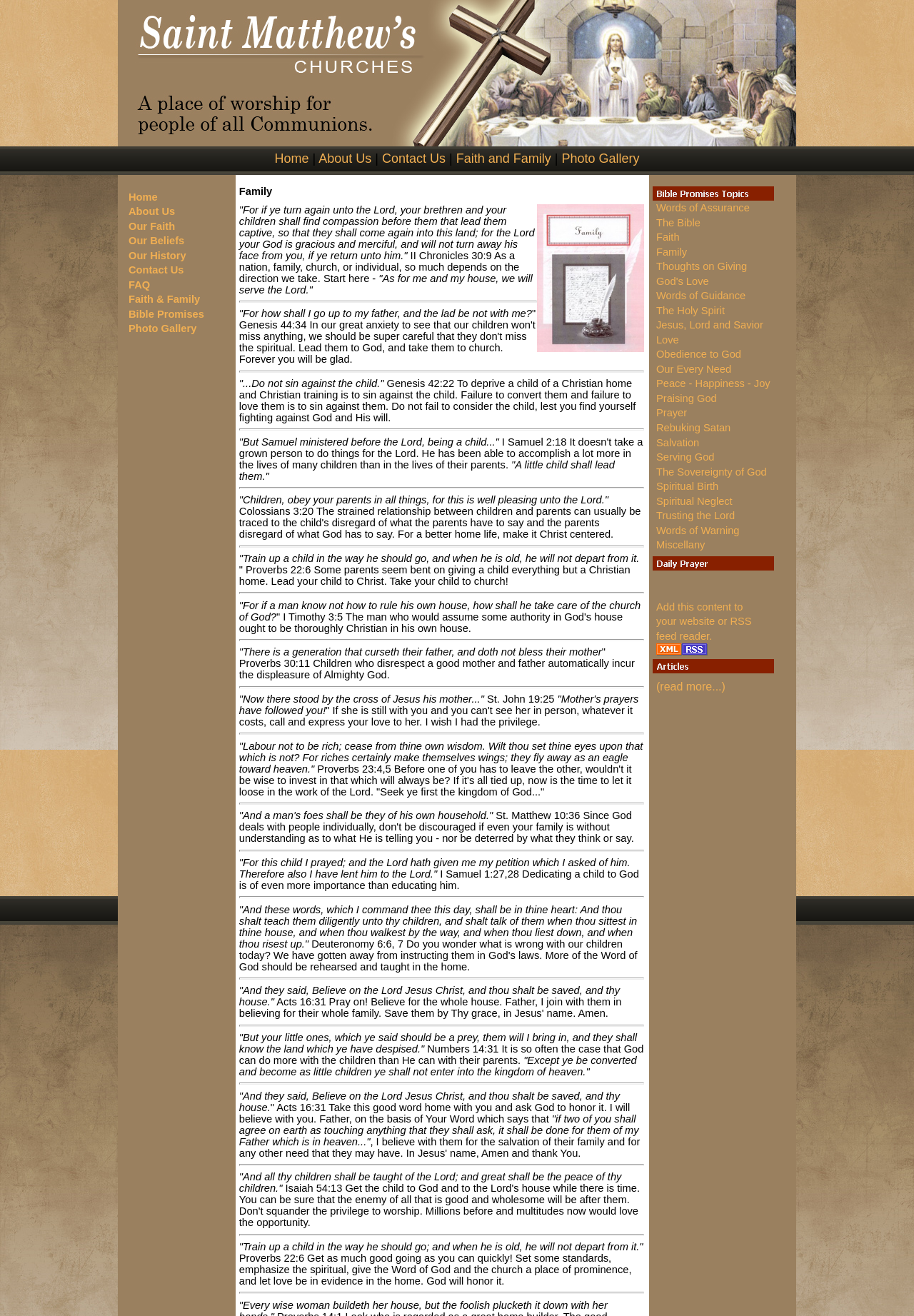Please reply to the following question using a single word or phrase: 
How many columns are in the table at the bottom of the webpage?

1